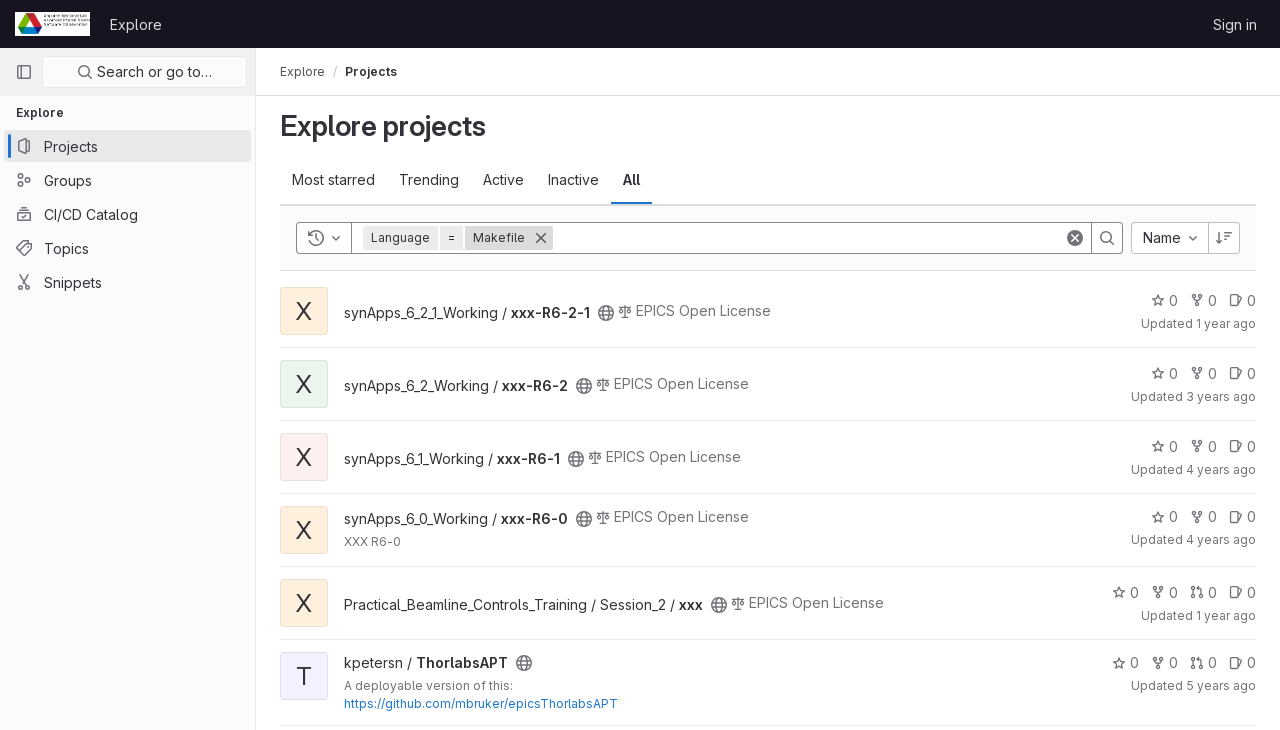Respond to the question with just a single word or phrase: 
How many projects are listed on the page?

3